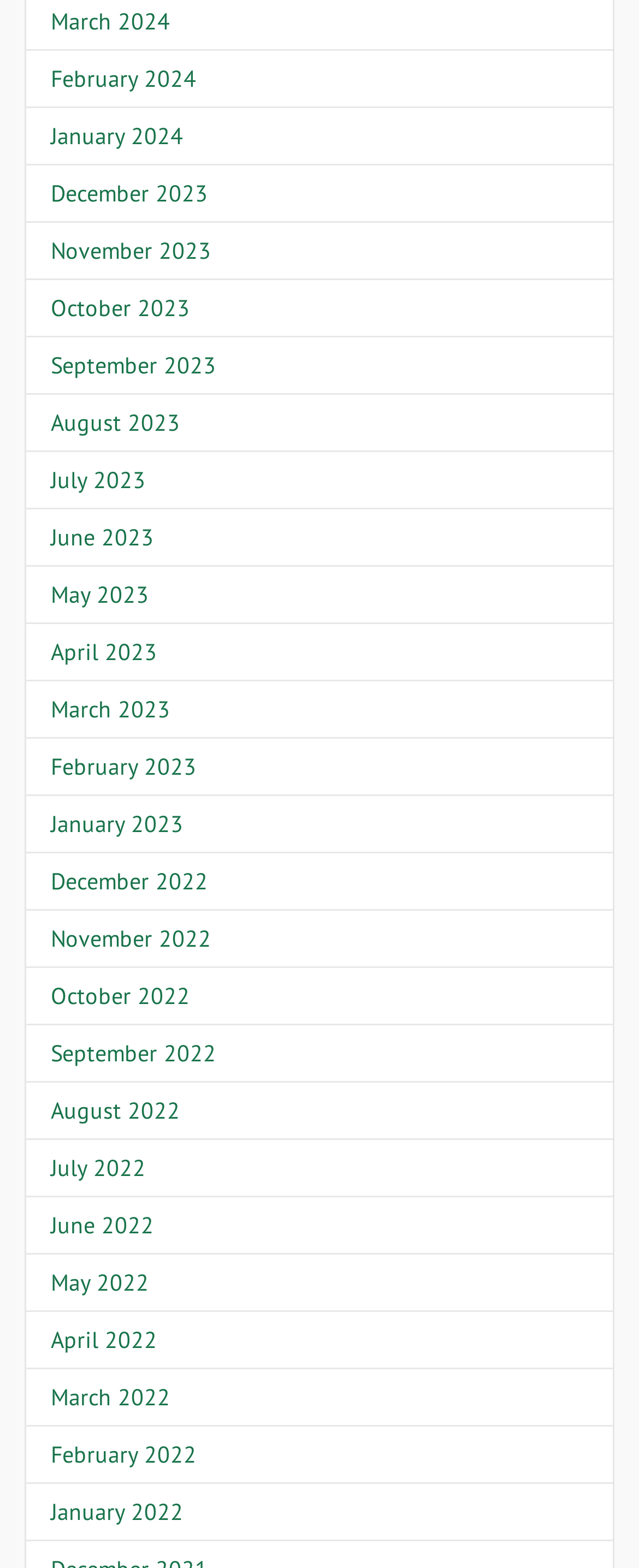Please determine the bounding box coordinates of the element's region to click for the following instruction: "Browse August 2023".

[0.079, 0.26, 0.282, 0.279]